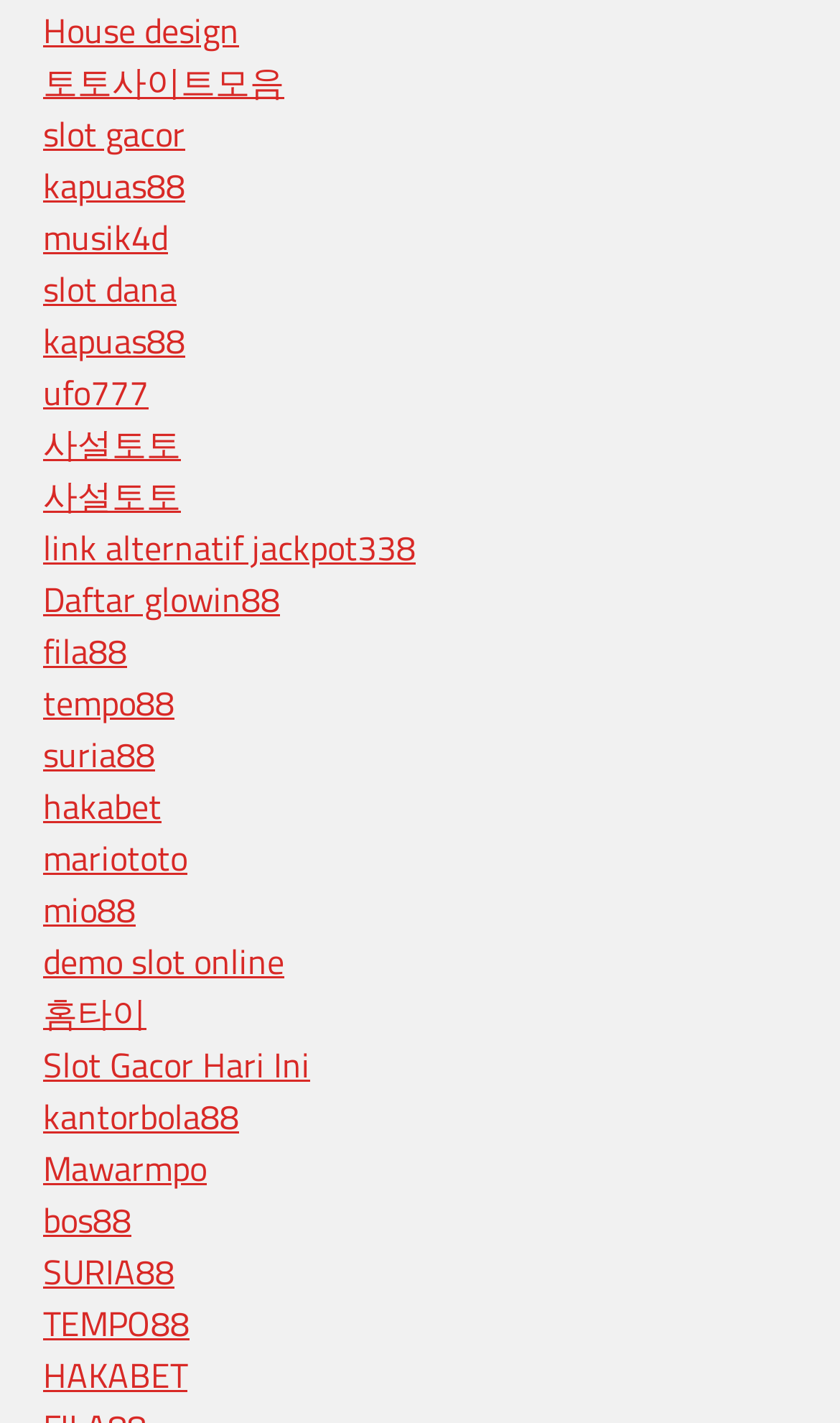Find the bounding box of the element with the following description: "Slot Gacor Hari Ini". The coordinates must be four float numbers between 0 and 1, formatted as [left, top, right, bottom].

[0.051, 0.73, 0.369, 0.766]